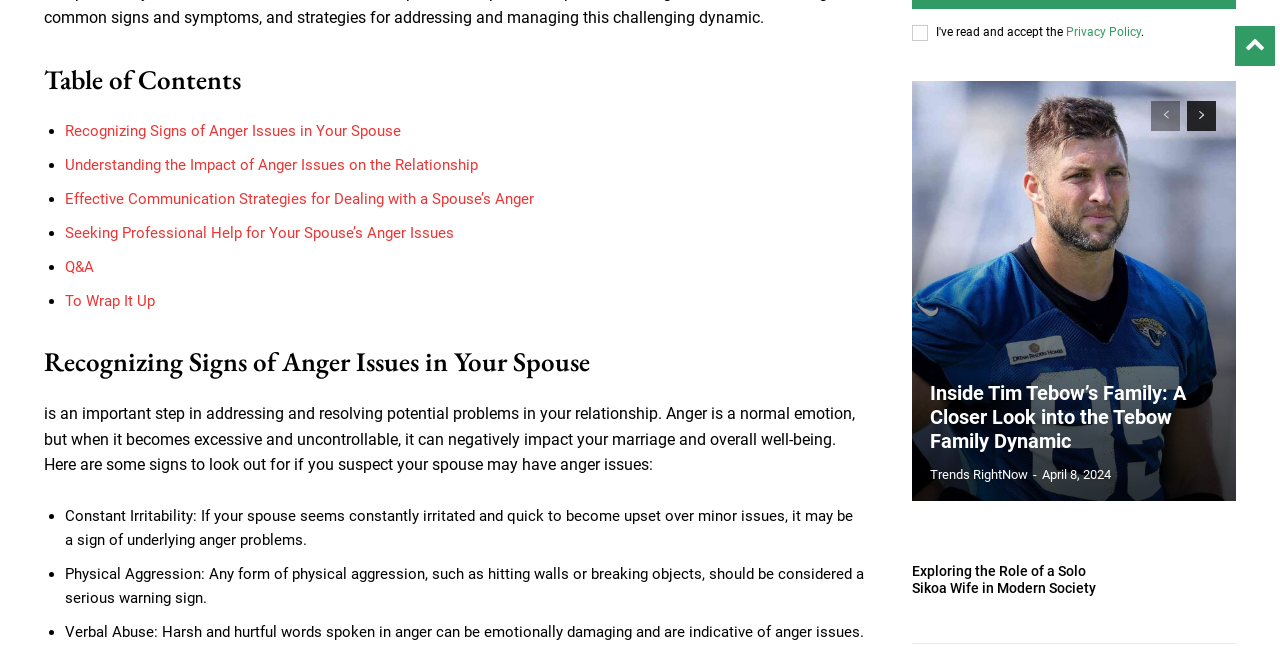Please mark the clickable region by giving the bounding box coordinates needed to complete this instruction: "Click on 'Recognizing Signs of Anger Issues in Your Spouse'".

[0.051, 0.187, 0.313, 0.214]